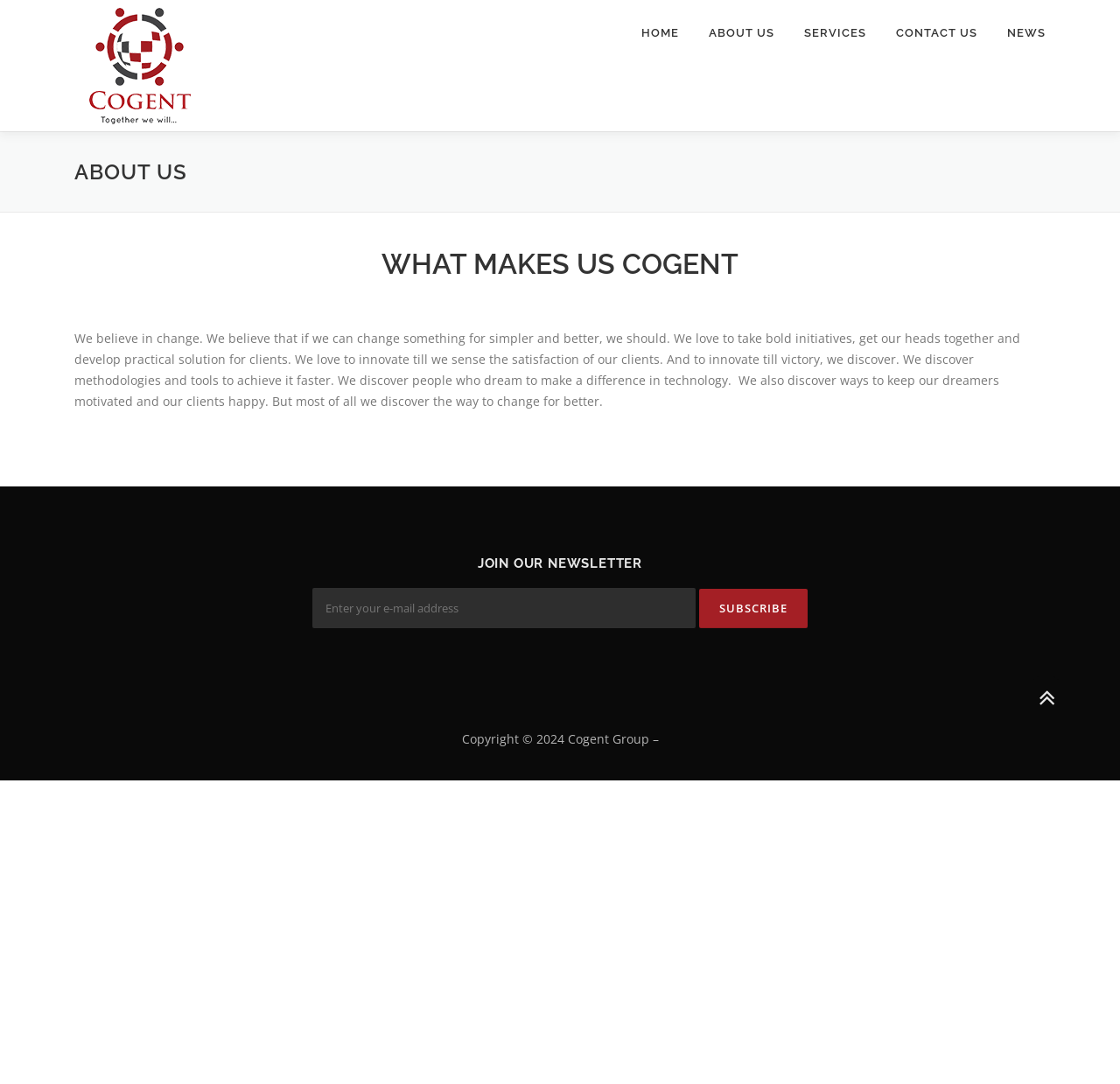Pinpoint the bounding box coordinates of the element to be clicked to execute the instruction: "Check the copyright information".

None